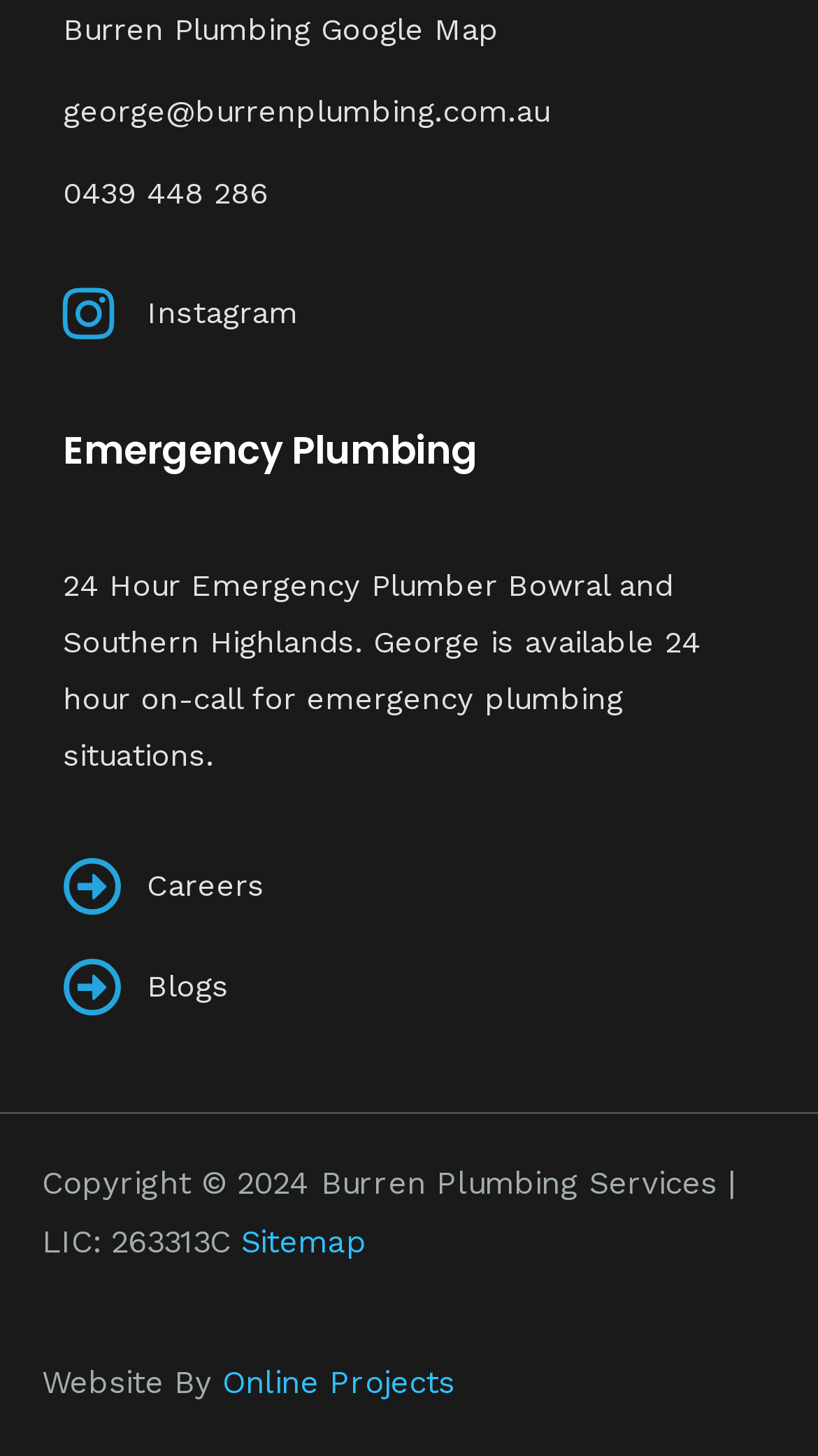Answer briefly with one word or phrase:
What is the phone number for emergency plumbing?

0439 448 286